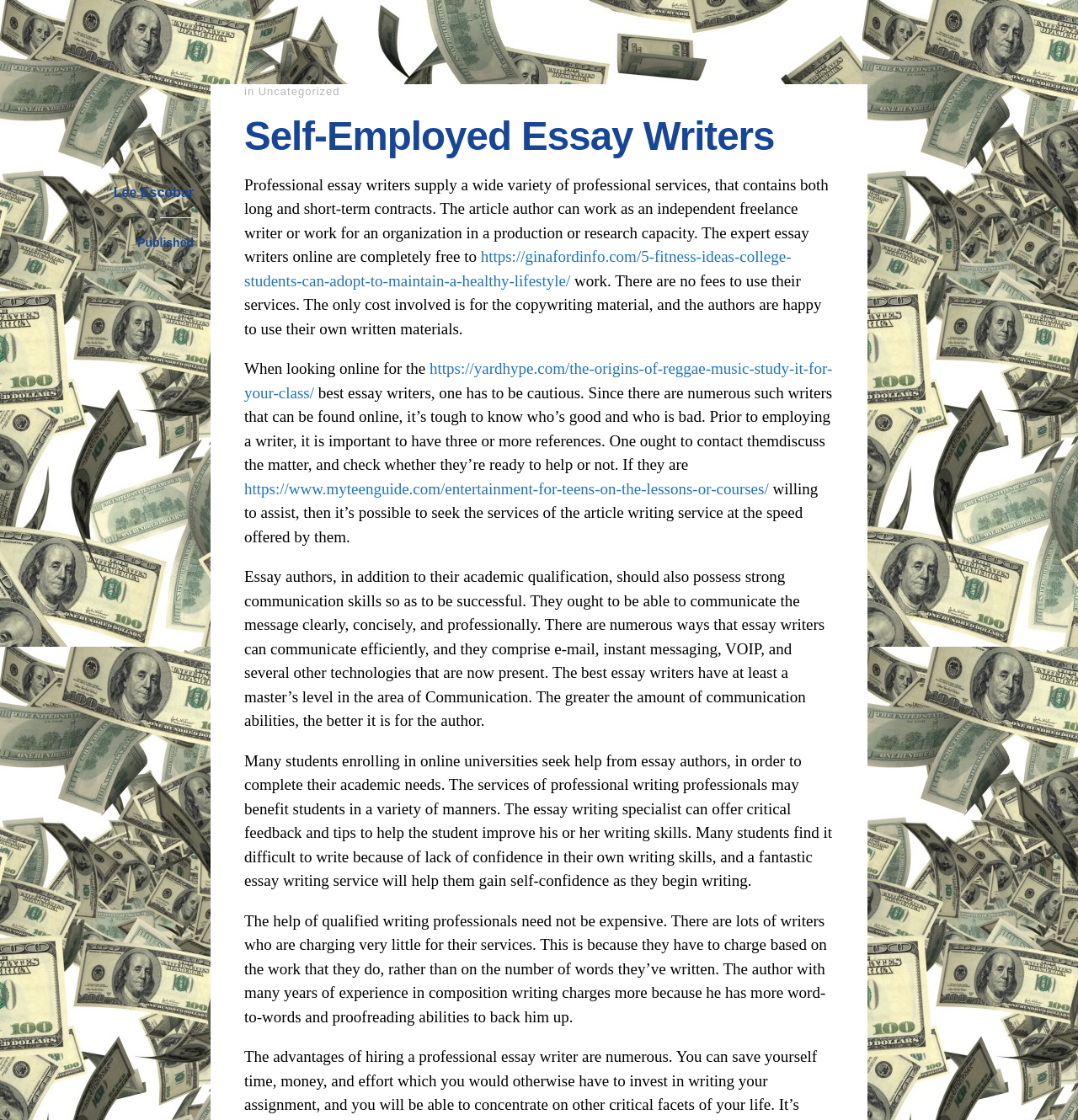Locate the bounding box coordinates of the UI element described by: "Lee Escobar". The bounding box coordinates should consist of four float numbers between 0 and 1, i.e., [left, top, right, bottom].

[0.105, 0.165, 0.18, 0.178]